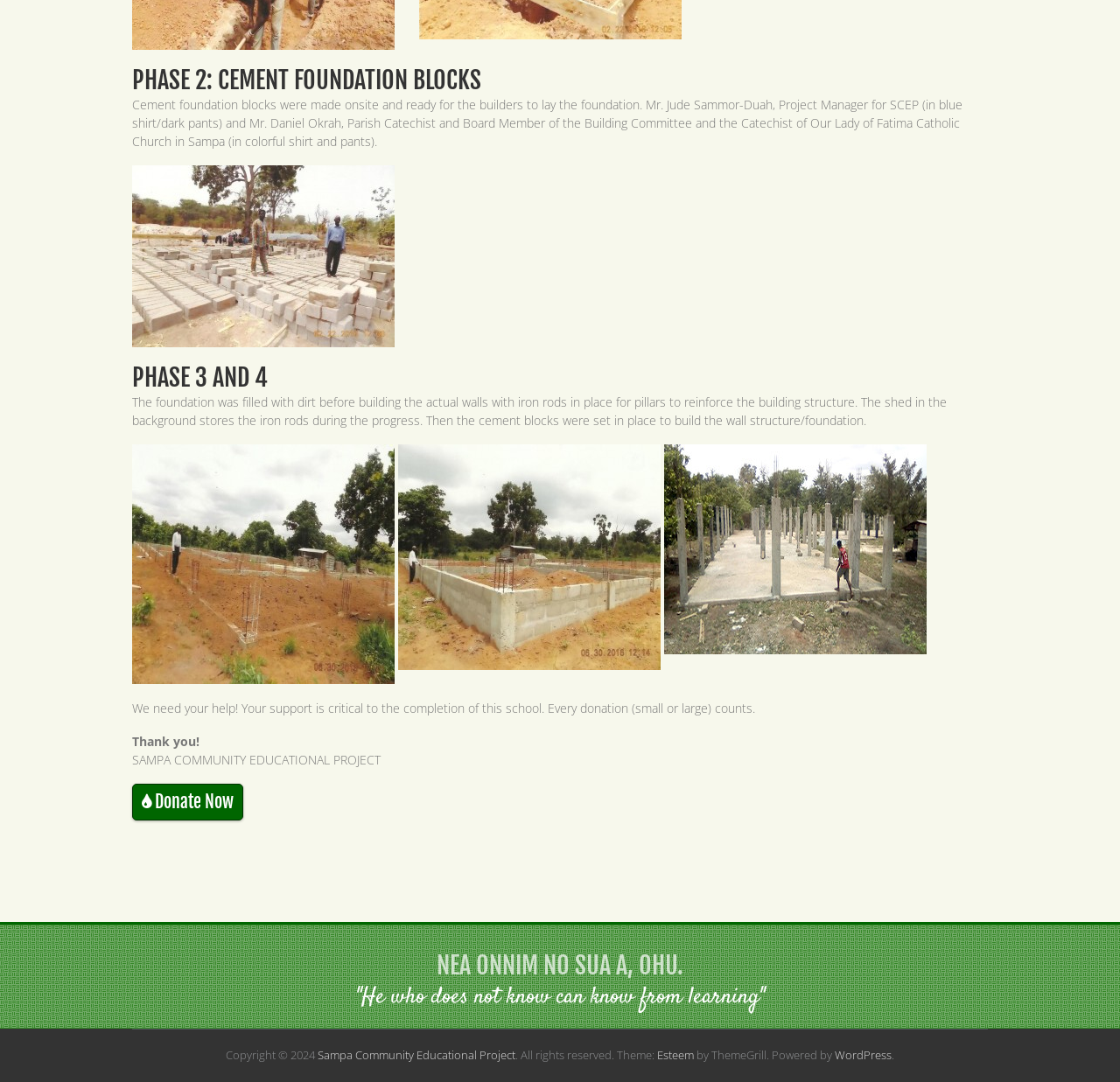What is the project name?
Answer with a single word or short phrase according to what you see in the image.

Sampa Community Educational Project